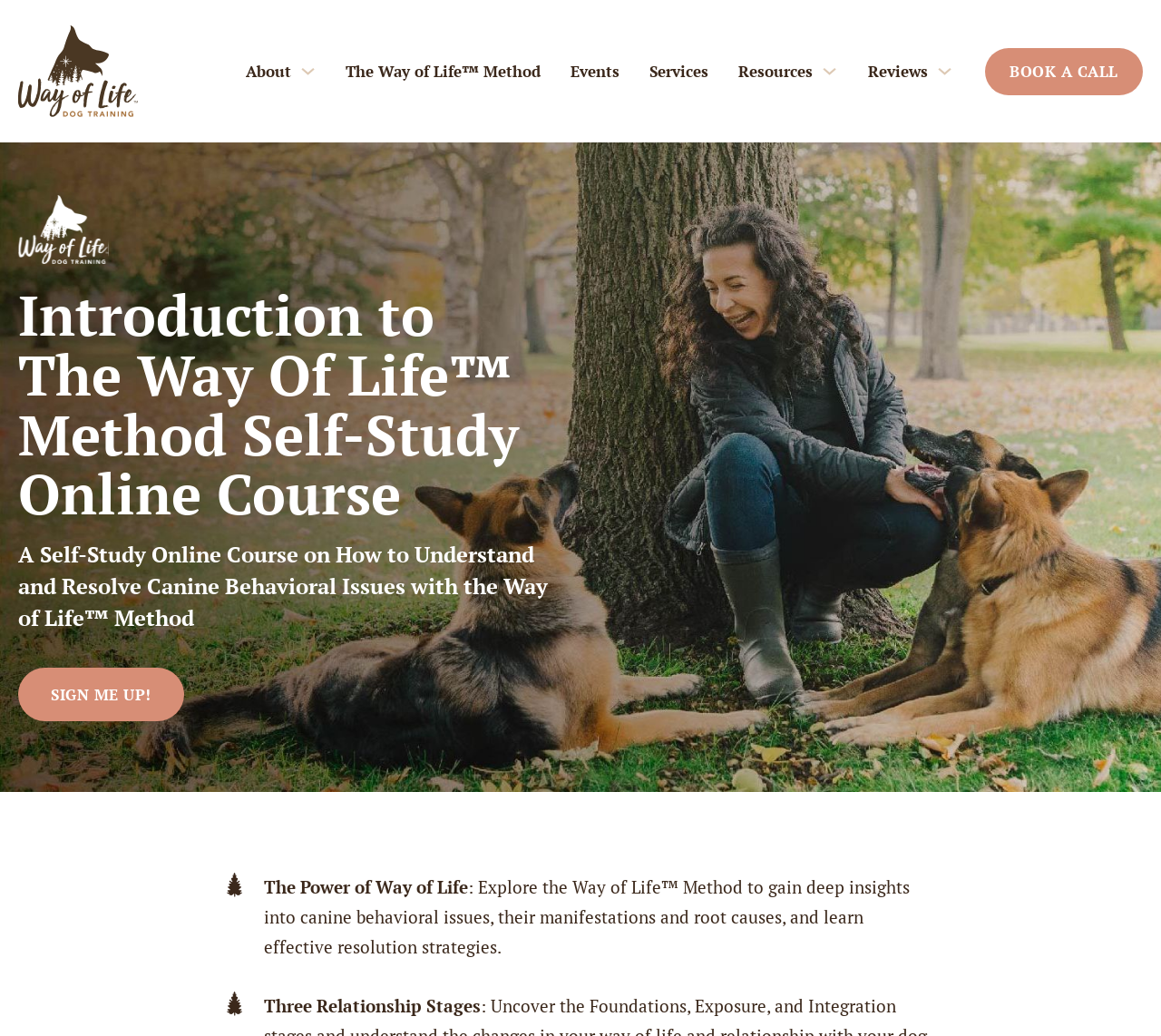How many relationship stages are mentioned on the webpage?
Please provide a single word or phrase as your answer based on the image.

Three